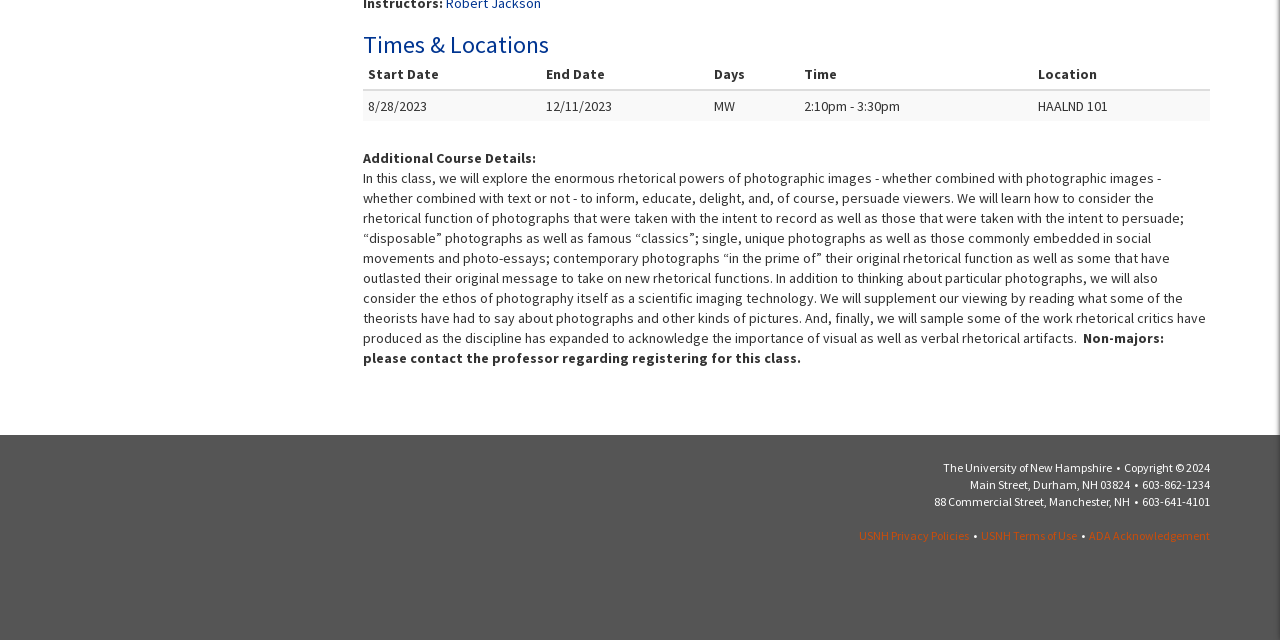Determine the bounding box coordinates for the UI element matching this description: "USNH Terms of Use".

[0.766, 0.826, 0.841, 0.849]